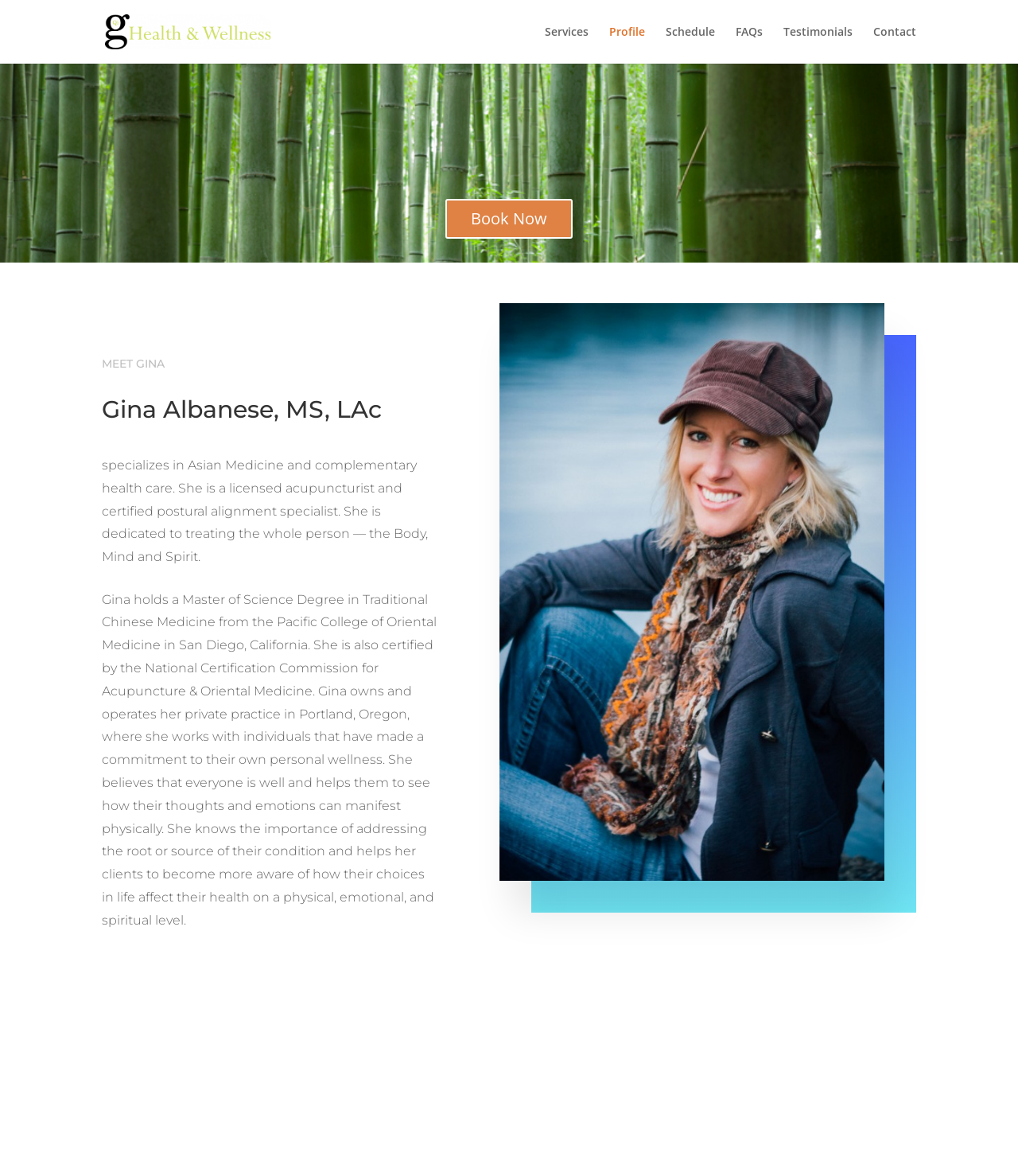Find the bounding box coordinates for the HTML element specified by: "Contact".

[0.858, 0.022, 0.9, 0.054]